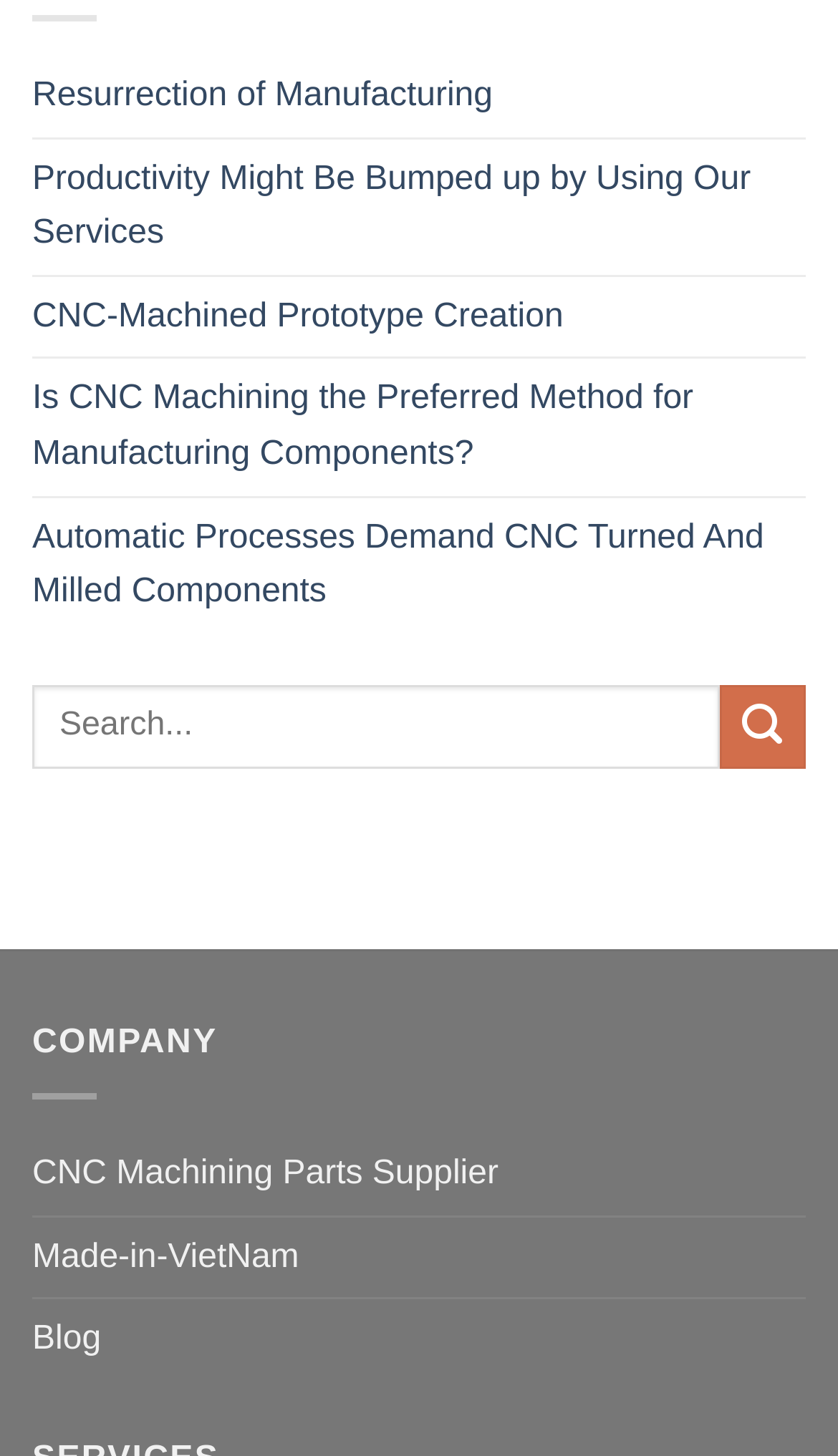Analyze the image and give a detailed response to the question:
What type of content is available in the 'Blog' section?

The link 'Blog' is typically used to refer to a section of a website that contains articles, posts, or other written content. It is likely that the 'Blog' section of this website contains similar types of content.